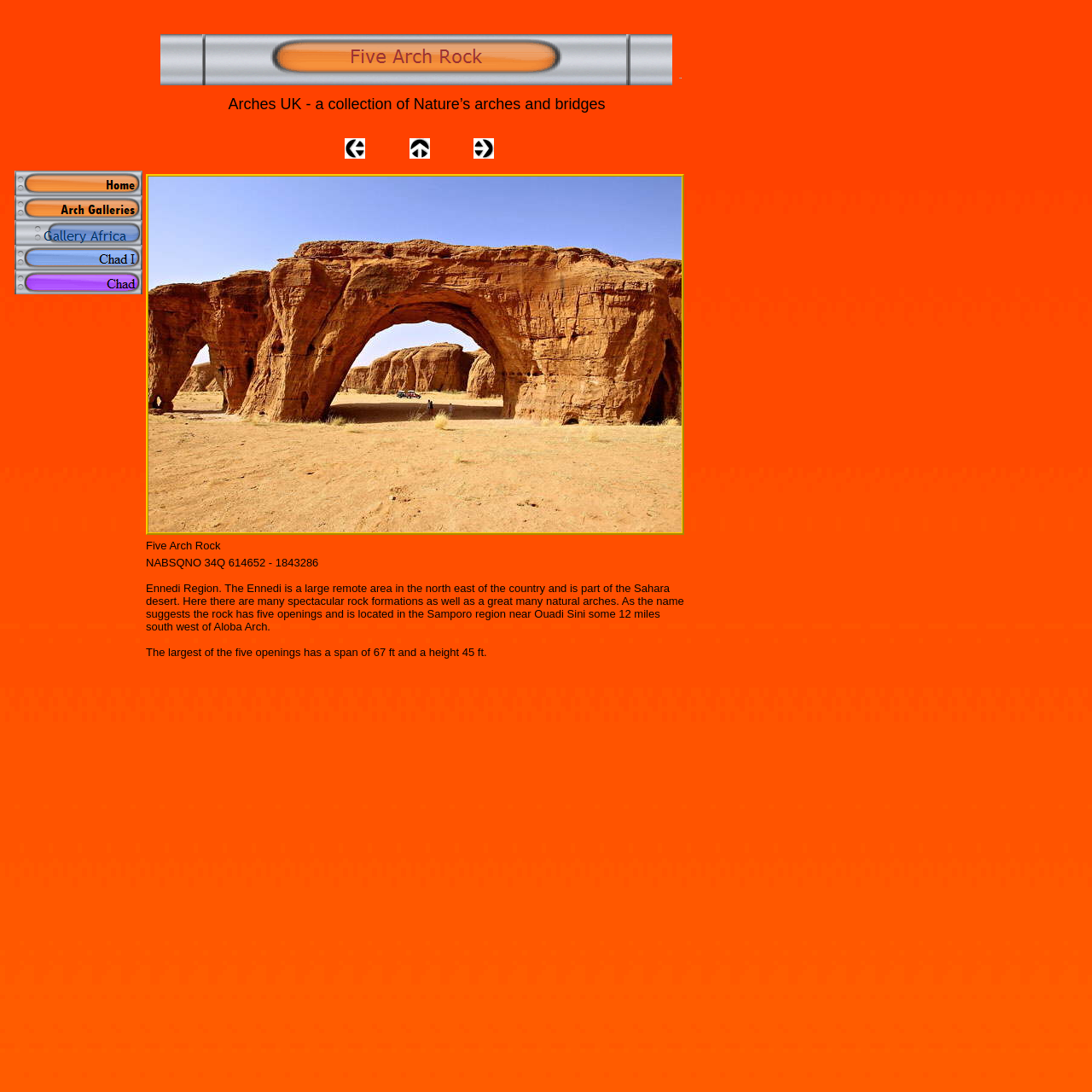Detail the features and information presented on the webpage.

The webpage is about Five Arch Rock, with a prominent image of the rock formation at the top. The image is centered and takes up most of the width of the page. Below the image, there is a horizontal separator line. 

The page is divided into several sections, each with a row of table cells. The first section has a table cell with the title "Five Arch Rock" and another cell with a horizontal separator line. The next section has a table cell with the text "Arches UK - a collection of Nature’s arches and bridges". 

The following sections have multiple table cells, each containing a link with an image. These links are arranged horizontally and are grouped into categories, with each category having its own section. The categories include "Home", "Arch Galleries", "Gallery Africa", "Chad I", and "Chad". Each link has a corresponding image, and the images are aligned vertically within their respective categories. 

There are no other images on the page besides the main image of Five Arch Rock and the images associated with the links. The overall layout is organized, with clear divisions between the different sections and categories.